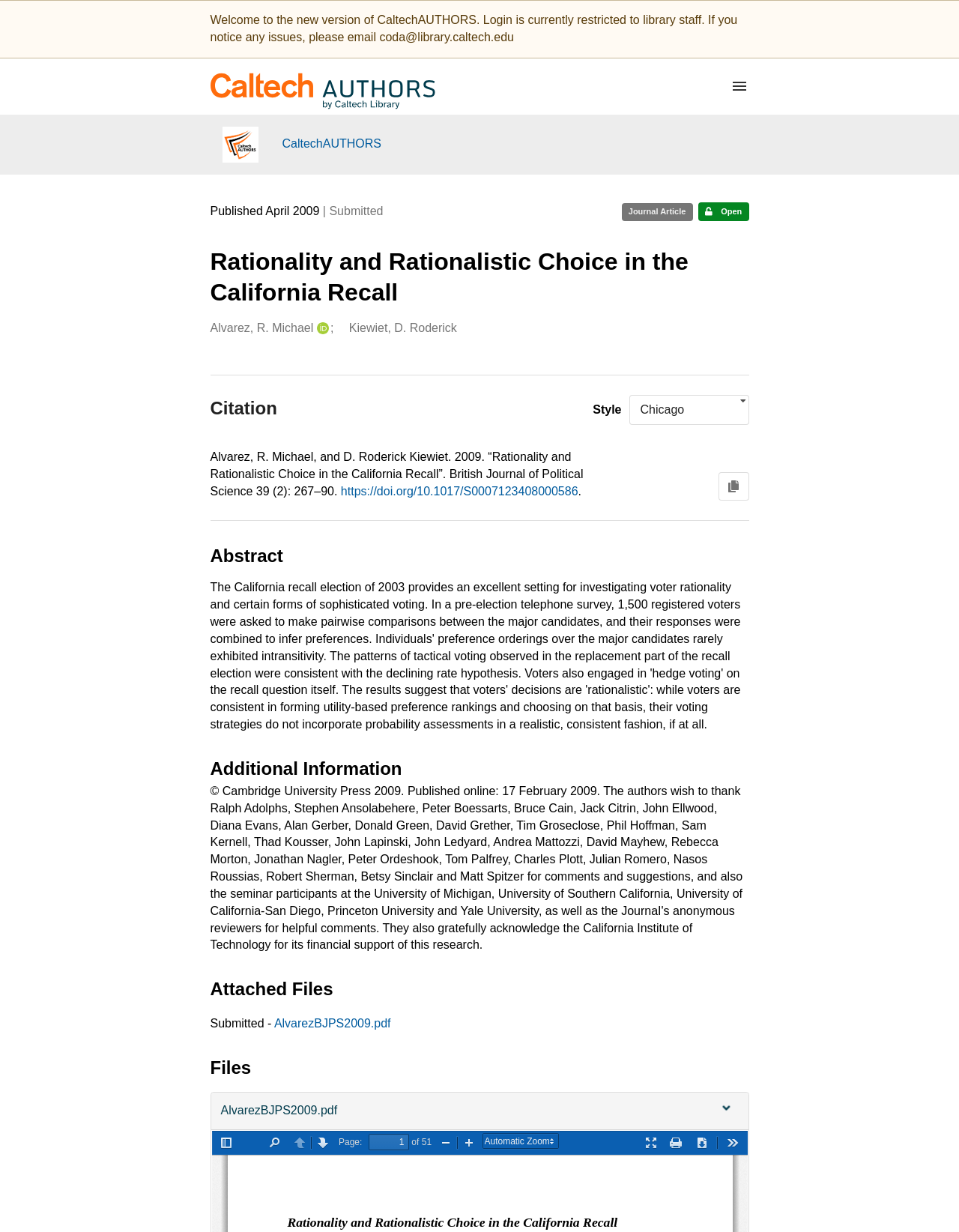Determine the coordinates of the bounding box that should be clicked to complete the instruction: "Click the 'Menu' button". The coordinates should be represented by four float numbers between 0 and 1: [left, top, right, bottom].

[0.745, 0.05, 0.796, 0.09]